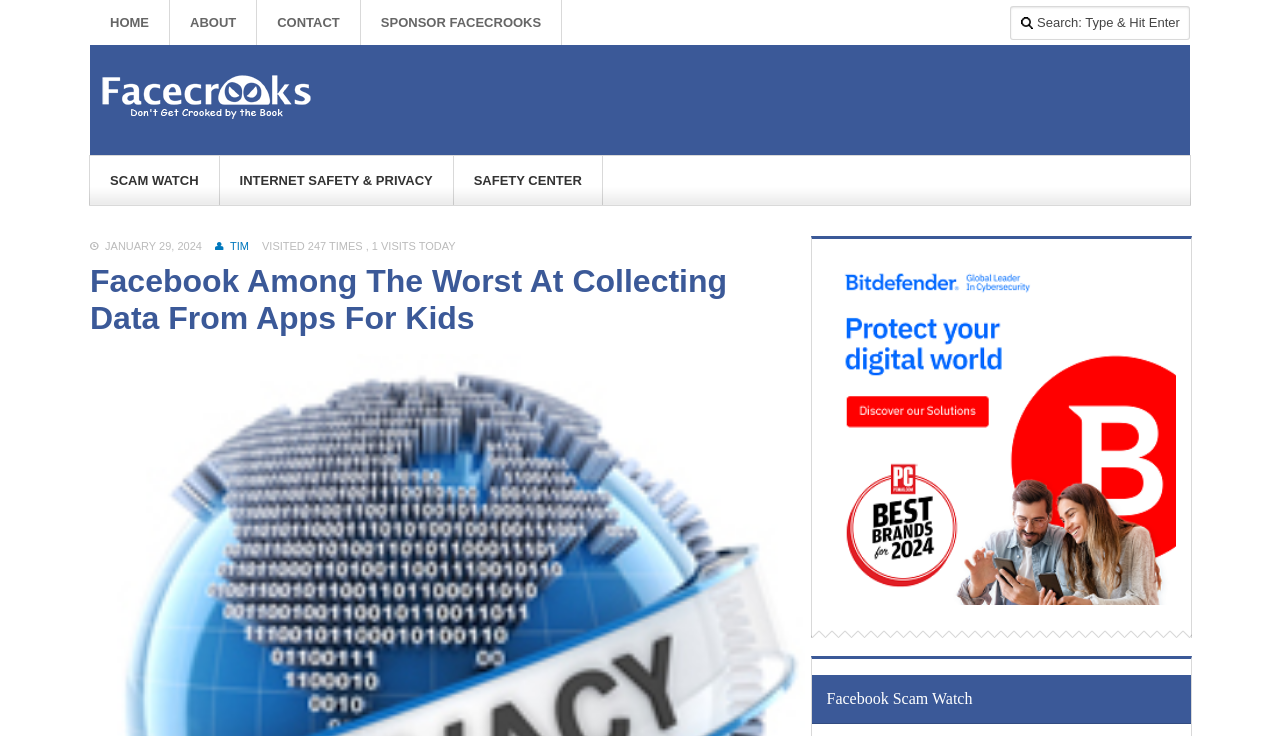Extract the bounding box coordinates of the UI element described: "Internet Safety & Privacy". Provide the coordinates in the format [left, top, right, bottom] with values ranging from 0 to 1.

[0.172, 0.212, 0.354, 0.279]